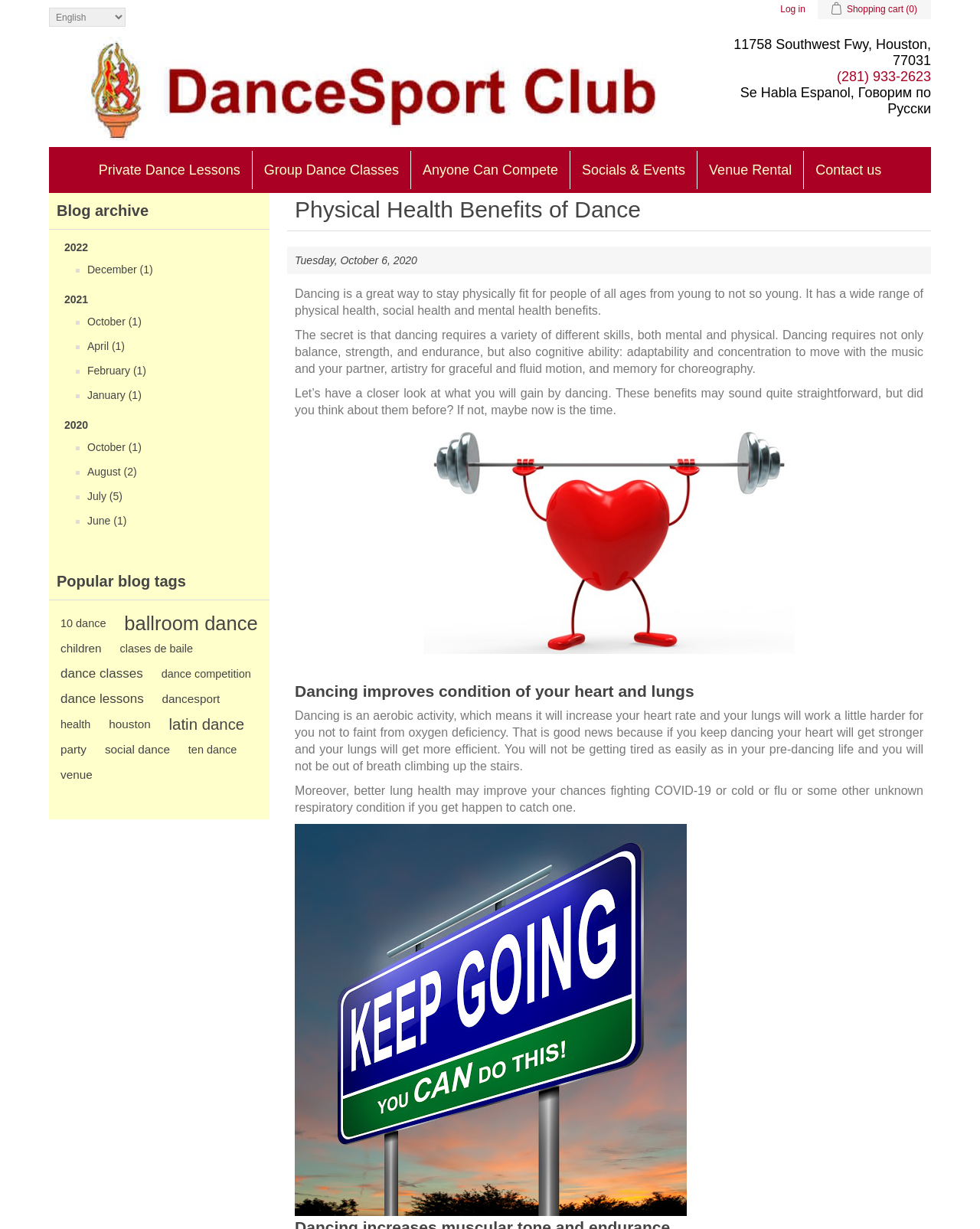Identify the bounding box coordinates for the element you need to click to achieve the following task: "Read blog archive". The coordinates must be four float values ranging from 0 to 1, formatted as [left, top, right, bottom].

[0.058, 0.164, 0.152, 0.178]